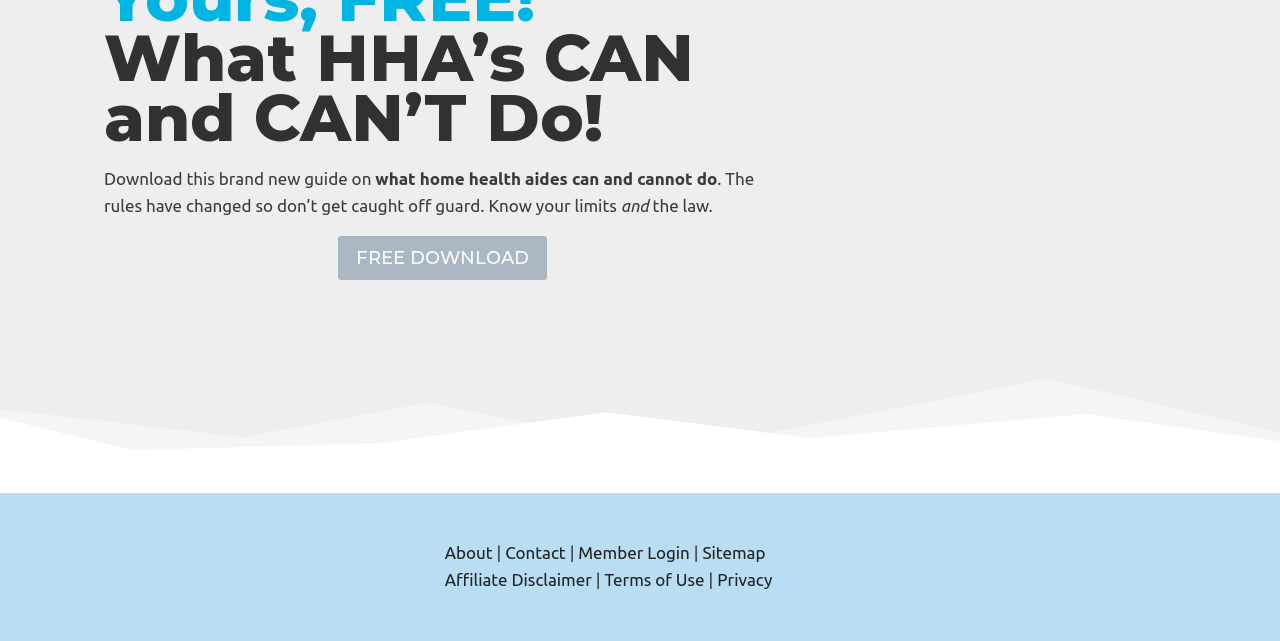Please identify the coordinates of the bounding box for the clickable region that will accomplish this instruction: "download the guide".

[0.264, 0.369, 0.427, 0.436]